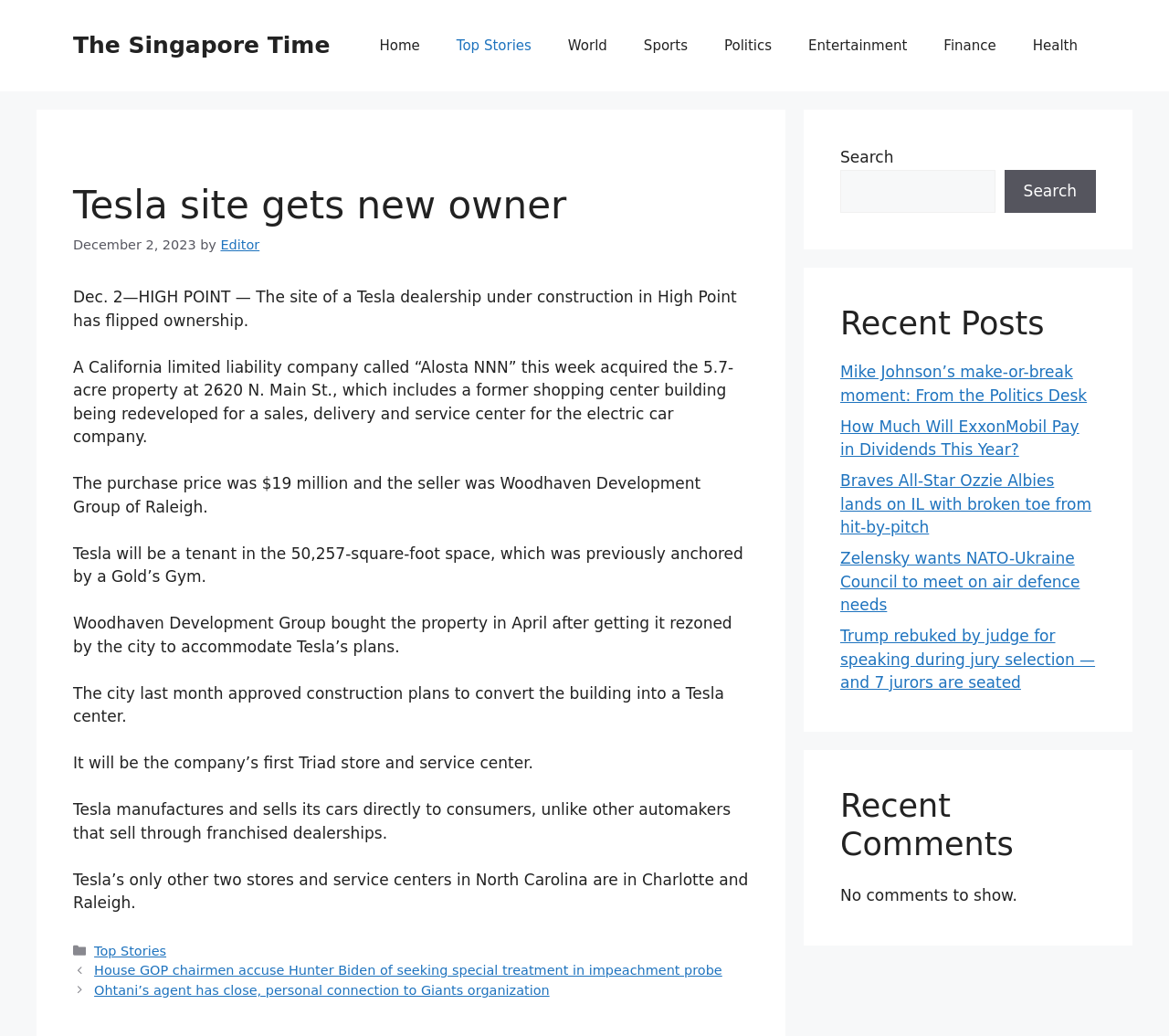Please examine the image and answer the question with a detailed explanation:
What is the name of the electric car company mentioned in the article?

The article mentions 'Tesla site gets new owner' in the heading, and further mentions 'Tesla dealership under construction' and 'Tesla center' in the content, indicating that the electric car company being referred to is Tesla.